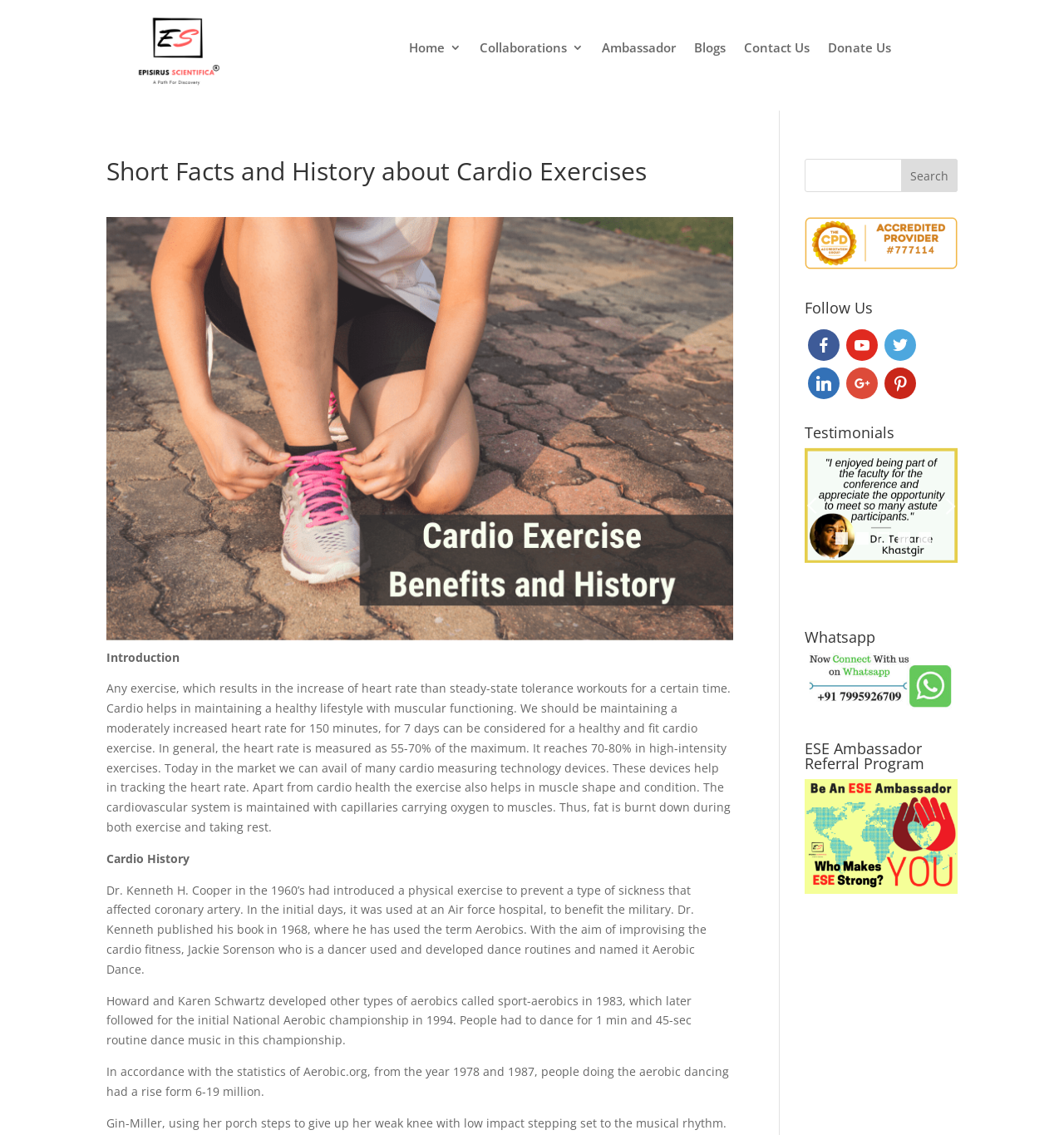Find the bounding box coordinates of the clickable element required to execute the following instruction: "Follow Episirus Scientifica on Facebook". Provide the coordinates as four float numbers between 0 and 1, i.e., [left, top, right, bottom].

[0.76, 0.297, 0.789, 0.311]